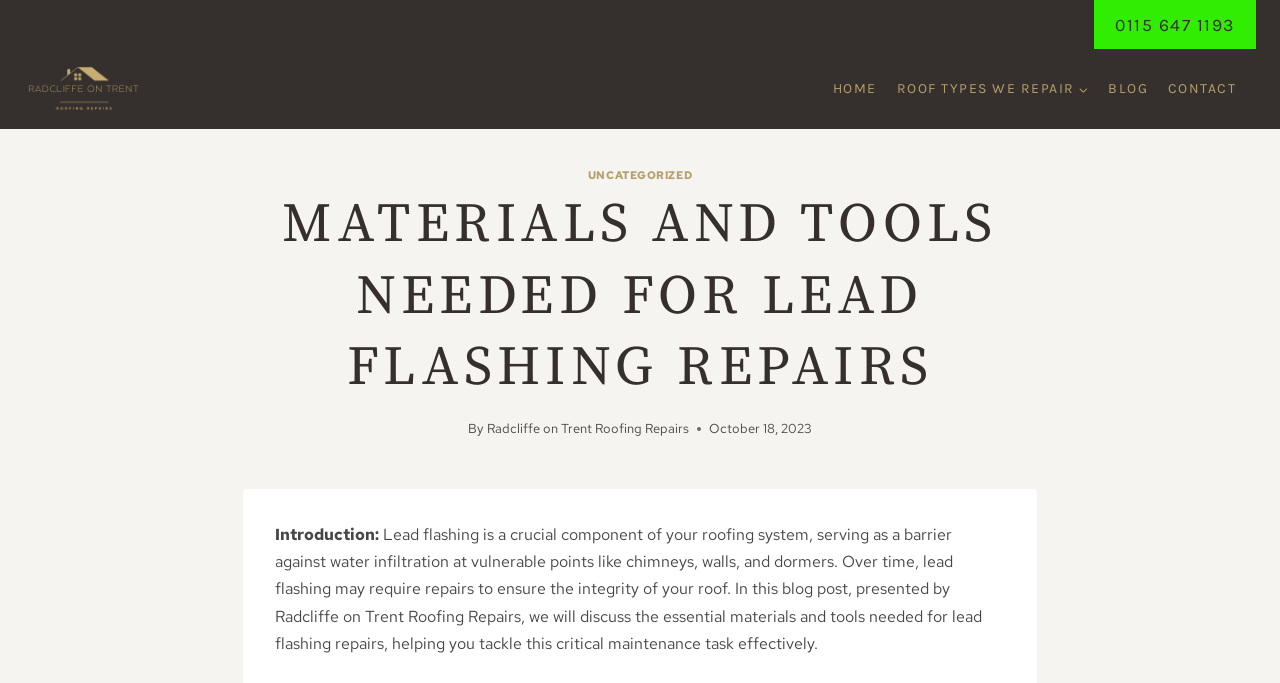Based on the element description: "Roof Types We RepairExpand", identify the UI element and provide its bounding box coordinates. Use four float numbers between 0 and 1, [left, top, right, bottom].

[0.693, 0.101, 0.858, 0.16]